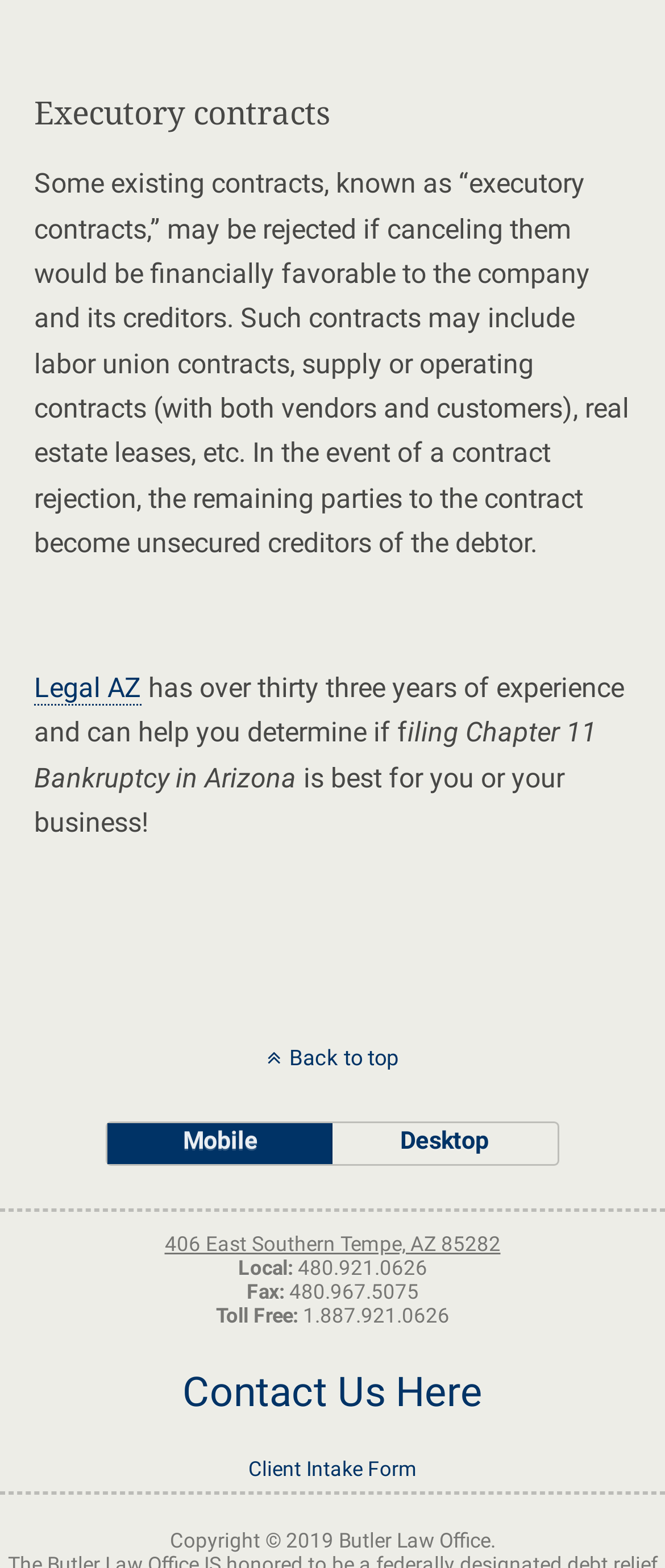Please answer the following question using a single word or phrase: 
What is the address of the law office?

406 East Southern Tempe, AZ 85282